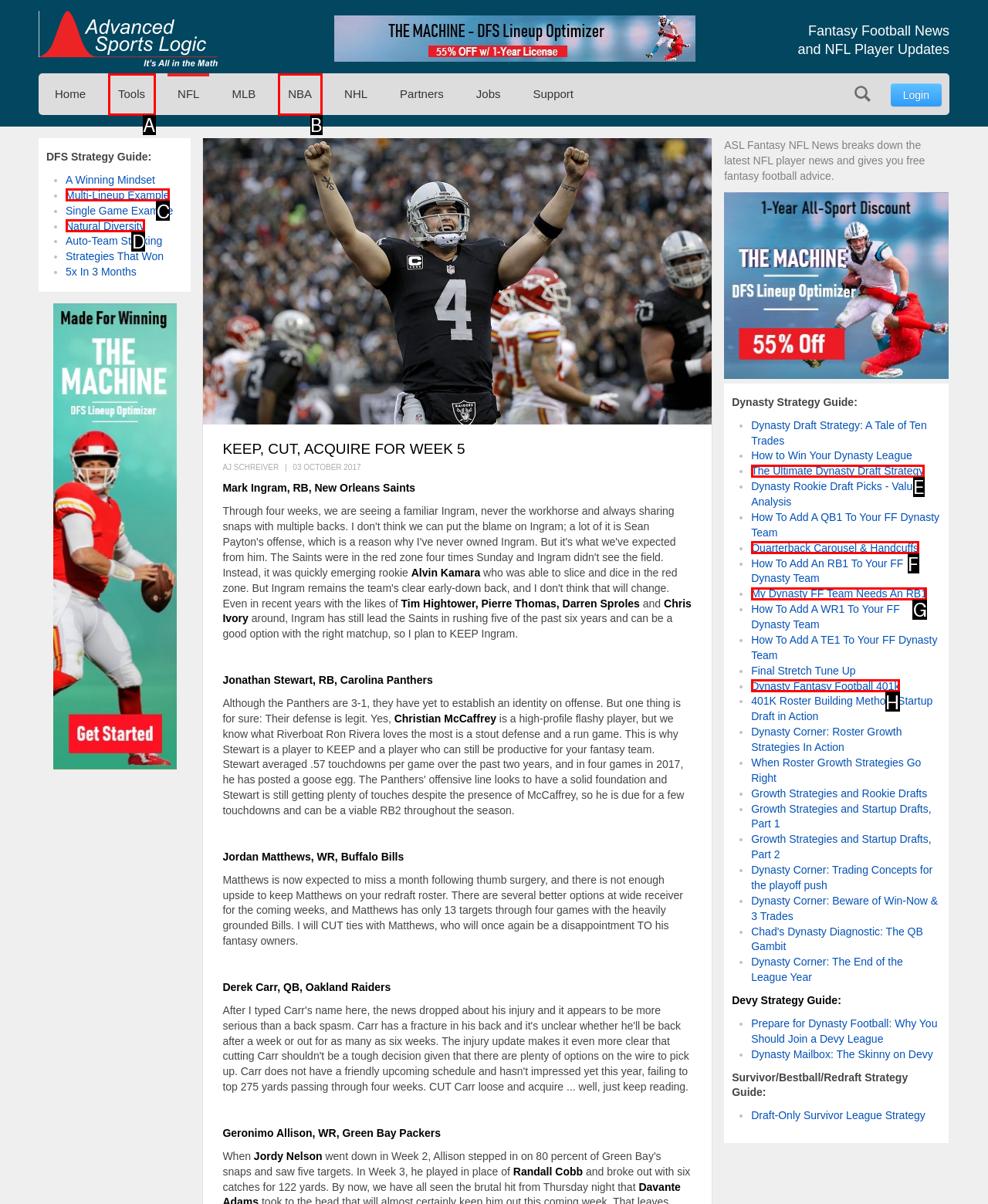Find the option that matches this description: The Ultimate Dynasty Draft Strategy
Provide the corresponding letter directly.

E